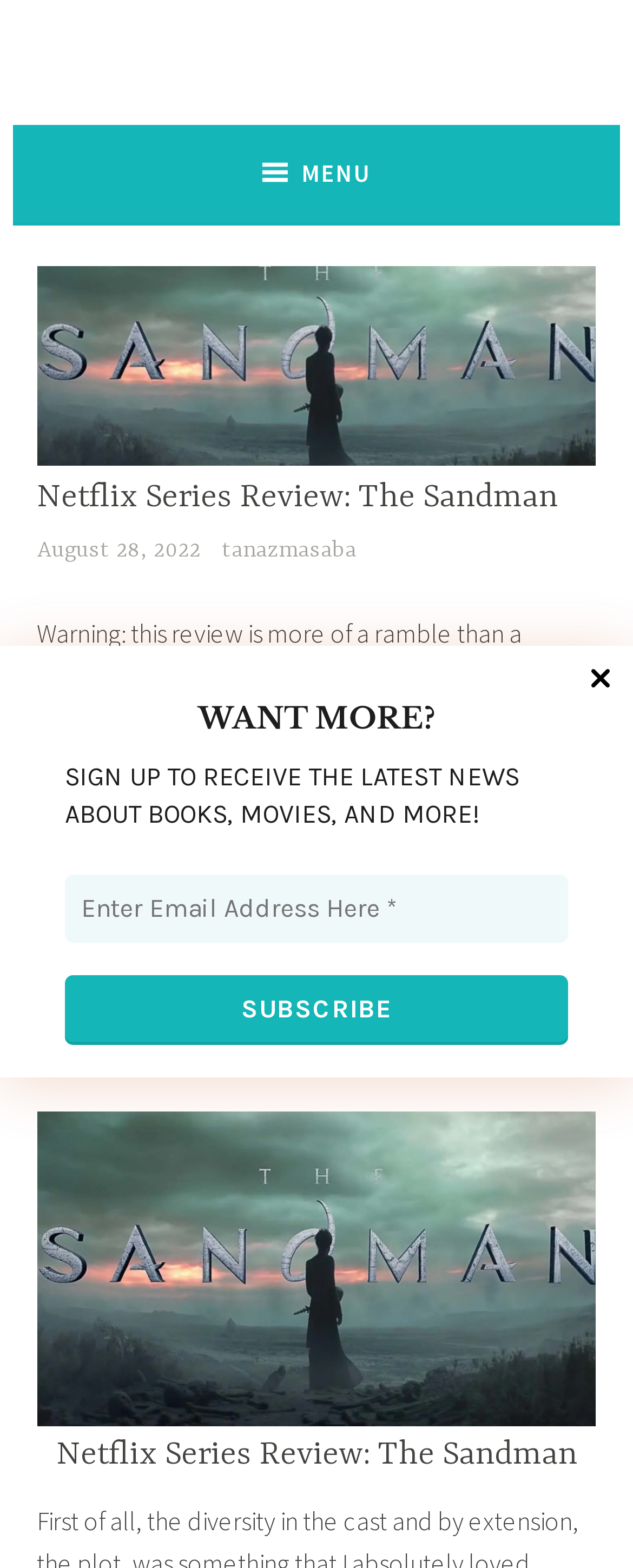Elaborate on the webpage's design and content in a detailed caption.

This webpage is a review of the Netflix series "The Sandman". At the top, there is a link to "The Keysmash Blog" and a brief definition of "Keysmash". Below that, there is a menu button with a hamburger icon, which expands to reveal a menu with links to "The Sandman On Netflix", "HOME", "TV SHOWS & MOVIES", and a date "August 28, 2022". 

To the right of the menu button, there is a heading "Netflix Series Review: The Sandman" and a warning message stating that the review is more of a ramble than a proper review. Below this, there is a brief summary of the show, describing it as a fantasy TV series based on the comics by Neil Gaiman. 

Further down, there is a large image related to "The Sandman On Netflix", taking up most of the width of the page. Below the image, there is another heading "Netflix Series Review: The Sandman" and a section titled "WANT MORE?" with a call-to-action to sign up for the latest news about books, movies, and more. This section includes a text box to enter an email address and a "SUBSCRIBE" button. 

At the bottom right corner of the page, there is a "Close" button. Throughout the page, there are several static text elements and links, but no other images besides the large one mentioned earlier.